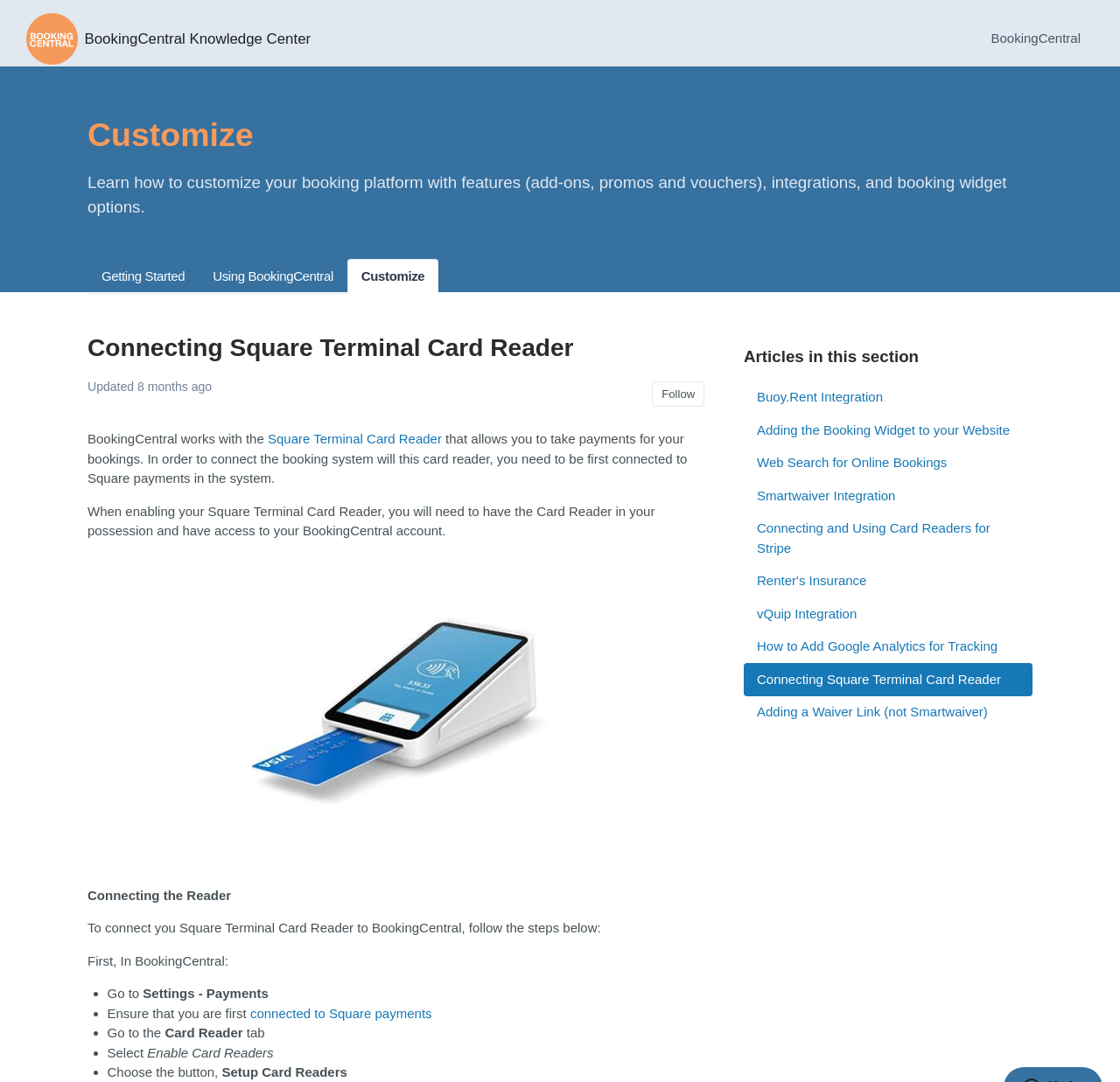Generate a detailed explanation of the webpage's features and information.

This webpage is about connecting a Square Terminal Card Reader to BookingCentral. At the top, there is a link to skip to the main content. Below that, there are links to the BookingCentral Help Center home page and the BookingCentral logo. 

On the left side, there is a header section with links to "Getting Started", "Using BookingCentral", and "Customize". The "Customize" link is highlighted, indicating that it is the current page. 

The main content of the page is divided into sections. The first section has a heading "Connecting Square Terminal Card Reader" and a brief description of the process. Below that, there is a button to follow the article and a note indicating that no one has followed it yet. 

The next section provides step-by-step instructions on how to connect the Square Terminal Card Reader to BookingCentral. The instructions are divided into numbered lists, with each step described in detail. There is also an image of the Square Terminal Card Reader. 

On the right side, there is a section titled "Articles in this section" with links to related articles, such as "Buoy.Rent Integration", "Adding the Booking Widget to your Website", and "Connecting and Using Card Readers for Stripe".